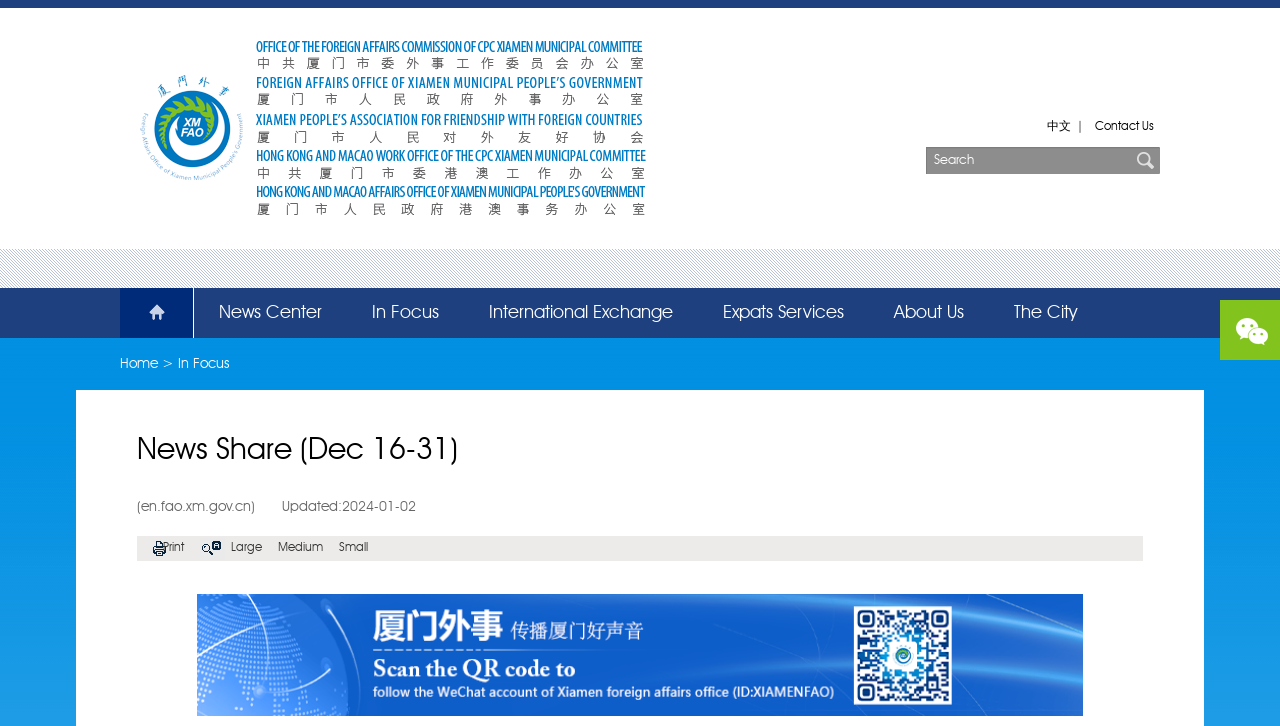Please determine the bounding box coordinates of the element to click on in order to accomplish the following task: "Search for news". Ensure the coordinates are four float numbers ranging from 0 to 1, i.e., [left, top, right, bottom].

[0.723, 0.202, 0.88, 0.24]